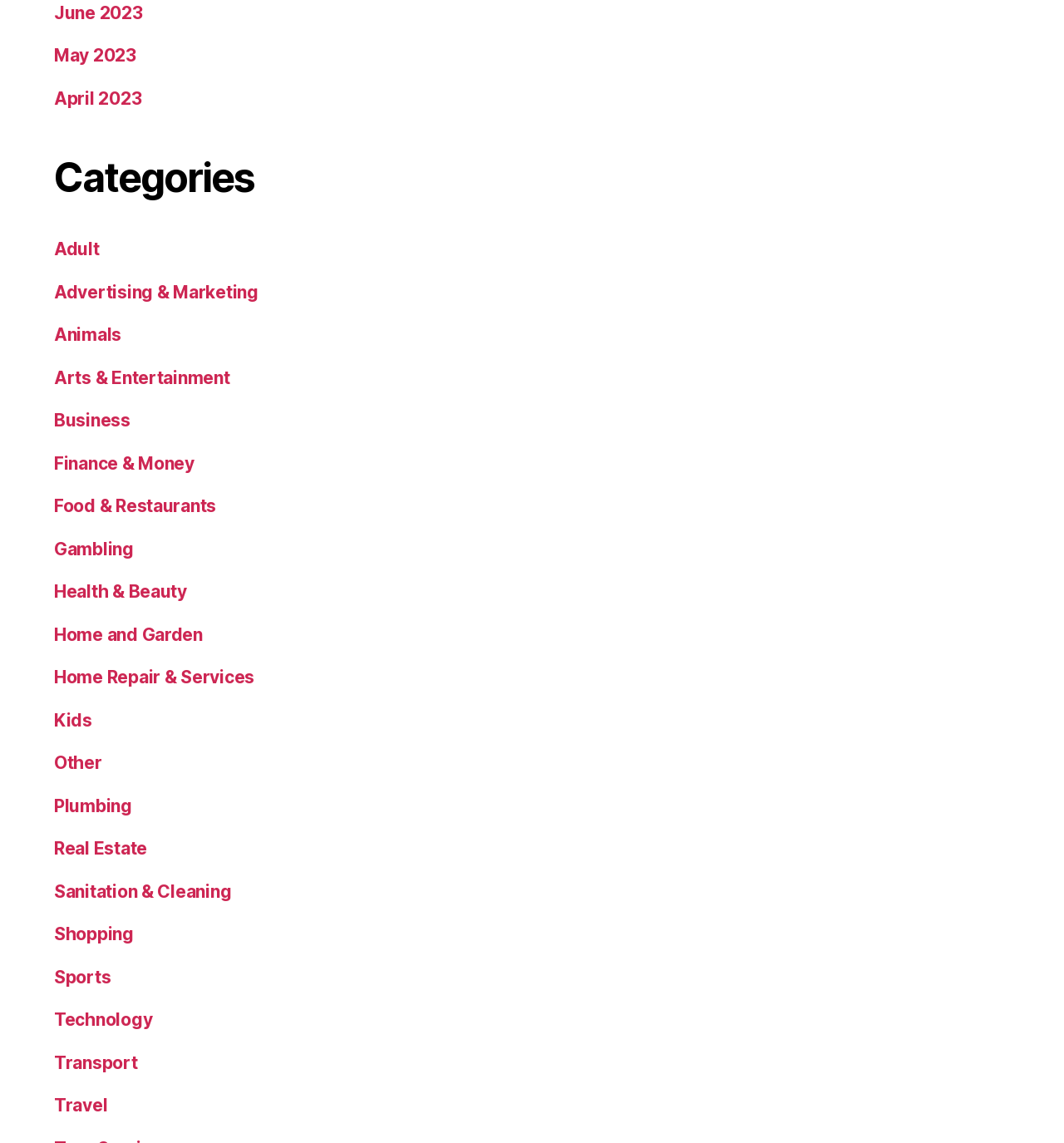Using the element description Arts & Entertainment, predict the bounding box coordinates for the UI element. Provide the coordinates in (top-left x, top-left y, bottom-right x, bottom-right y) format with values ranging from 0 to 1.

[0.051, 0.321, 0.216, 0.34]